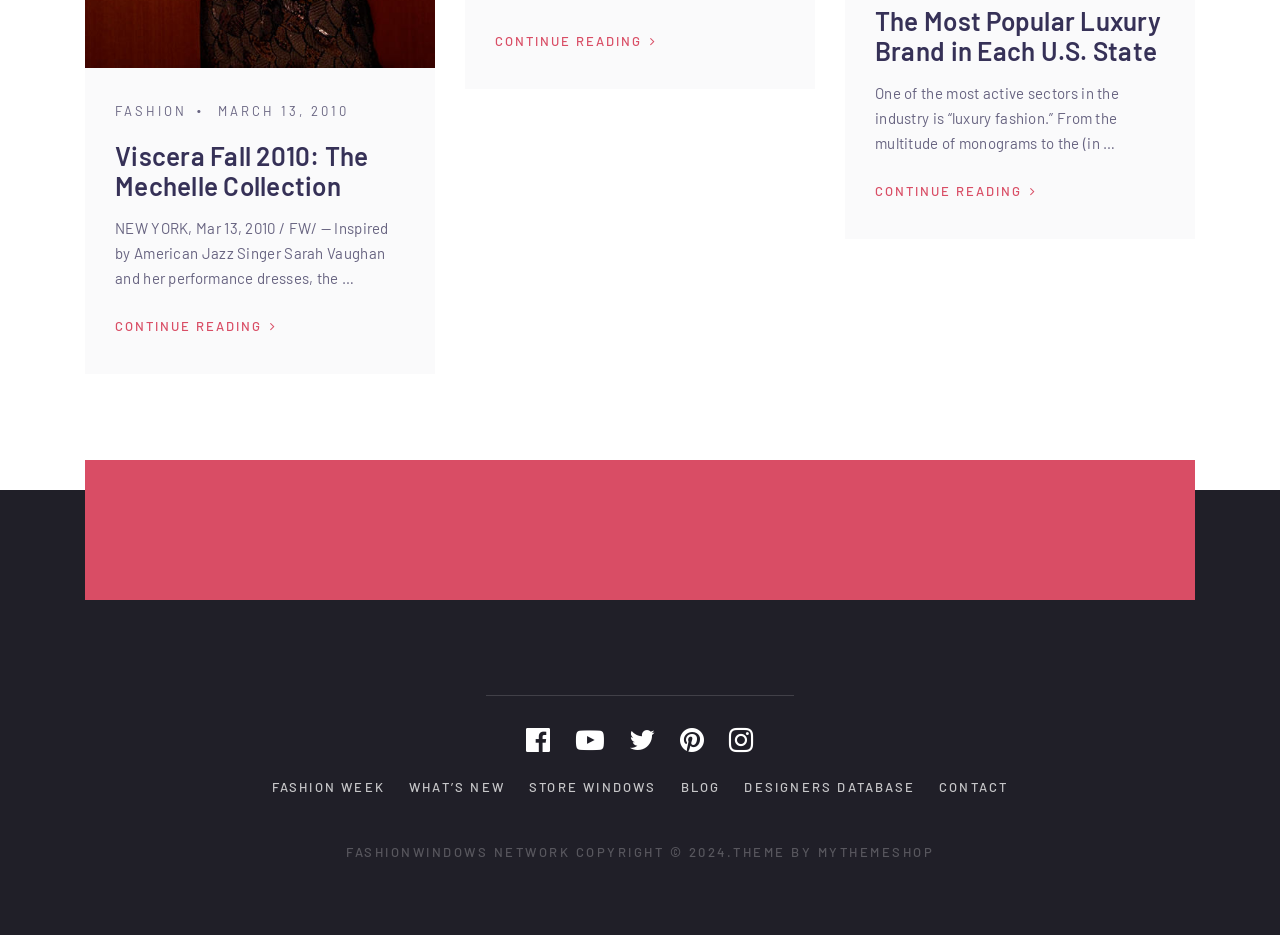Show the bounding box coordinates for the HTML element described as: "FashionWindows Network".

[0.27, 0.903, 0.445, 0.92]